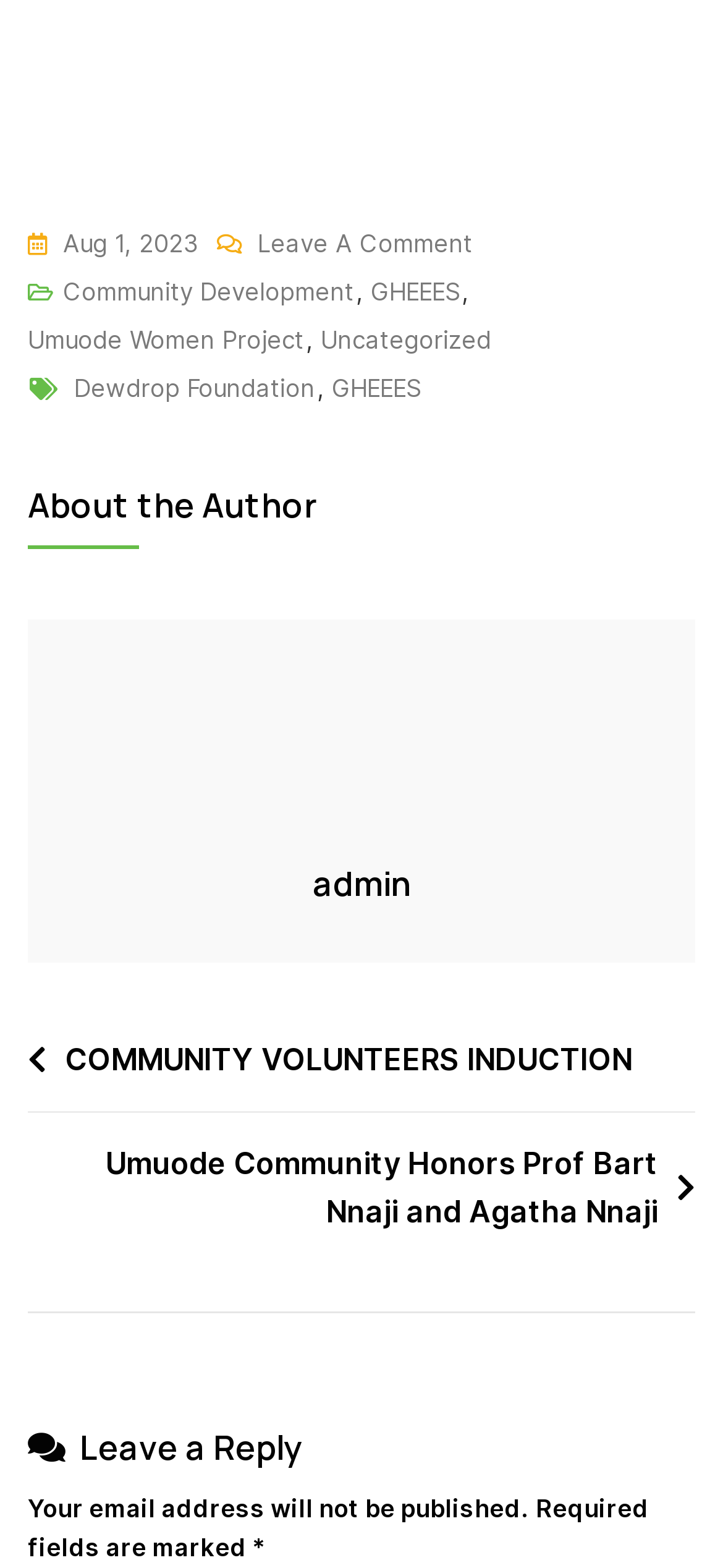Determine the bounding box coordinates of the clickable element to complete this instruction: "Visit the Umuode Women Project page". Provide the coordinates in the format of four float numbers between 0 and 1, [left, top, right, bottom].

[0.038, 0.201, 0.421, 0.232]